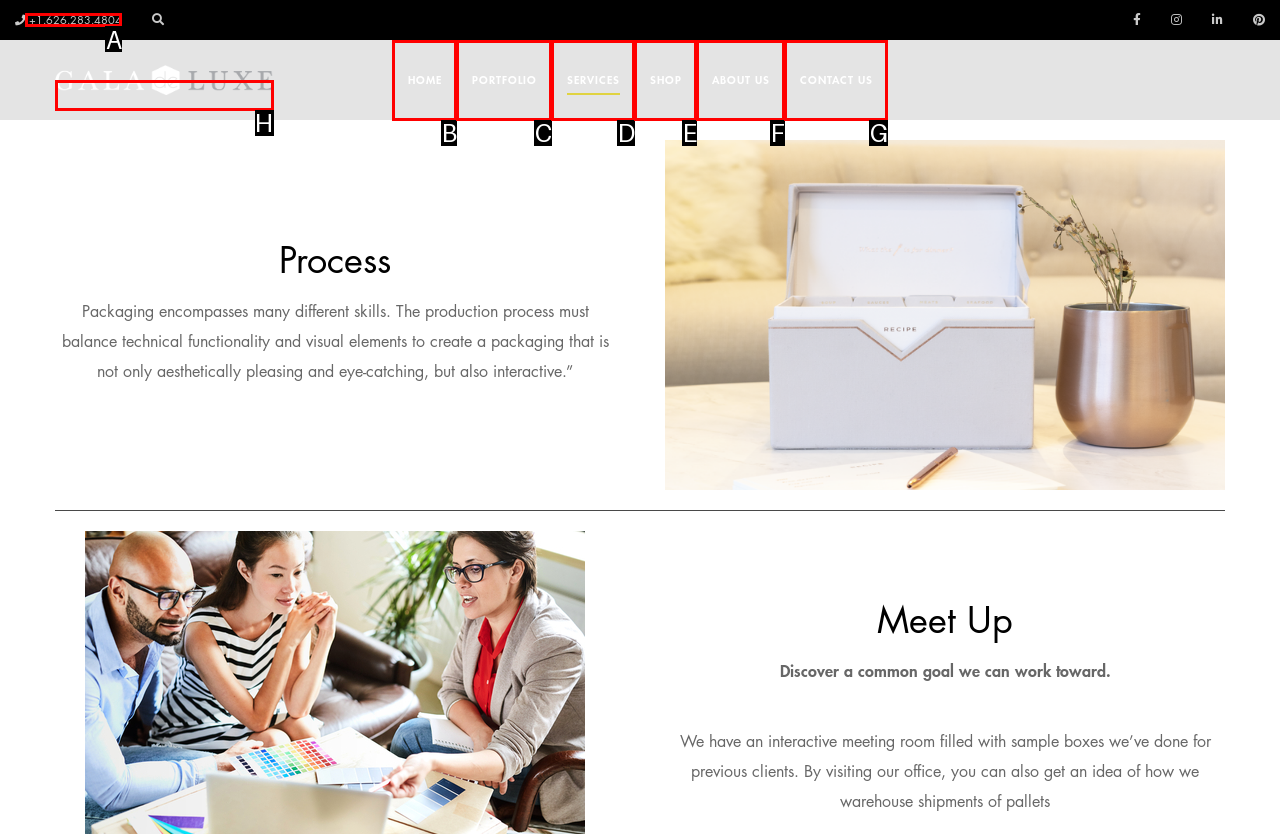Select the appropriate HTML element that needs to be clicked to finish the task: Call the phone number
Reply with the letter of the chosen option.

A